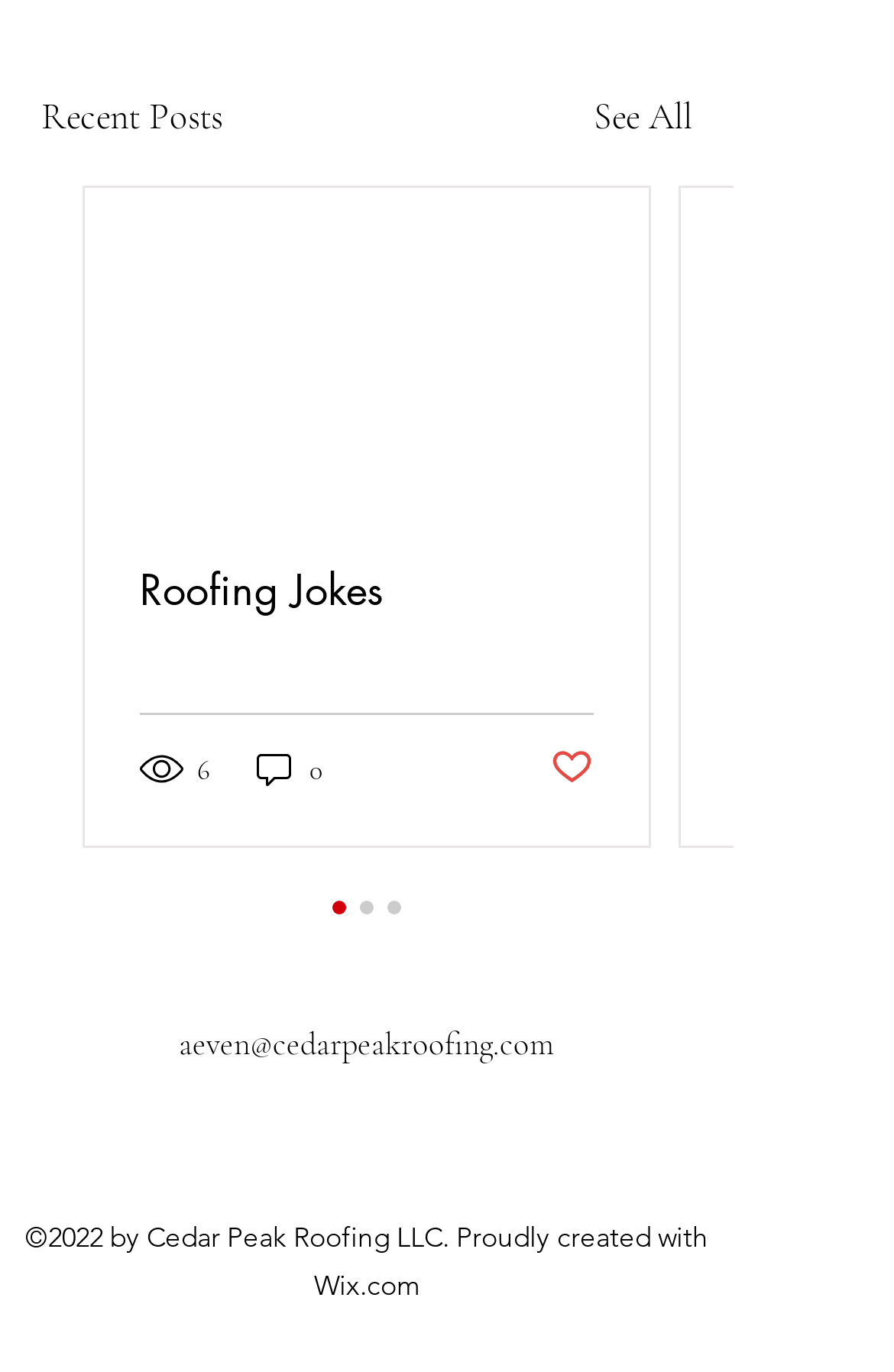Determine the bounding box coordinates for the HTML element described here: "See All".

[0.664, 0.065, 0.774, 0.106]